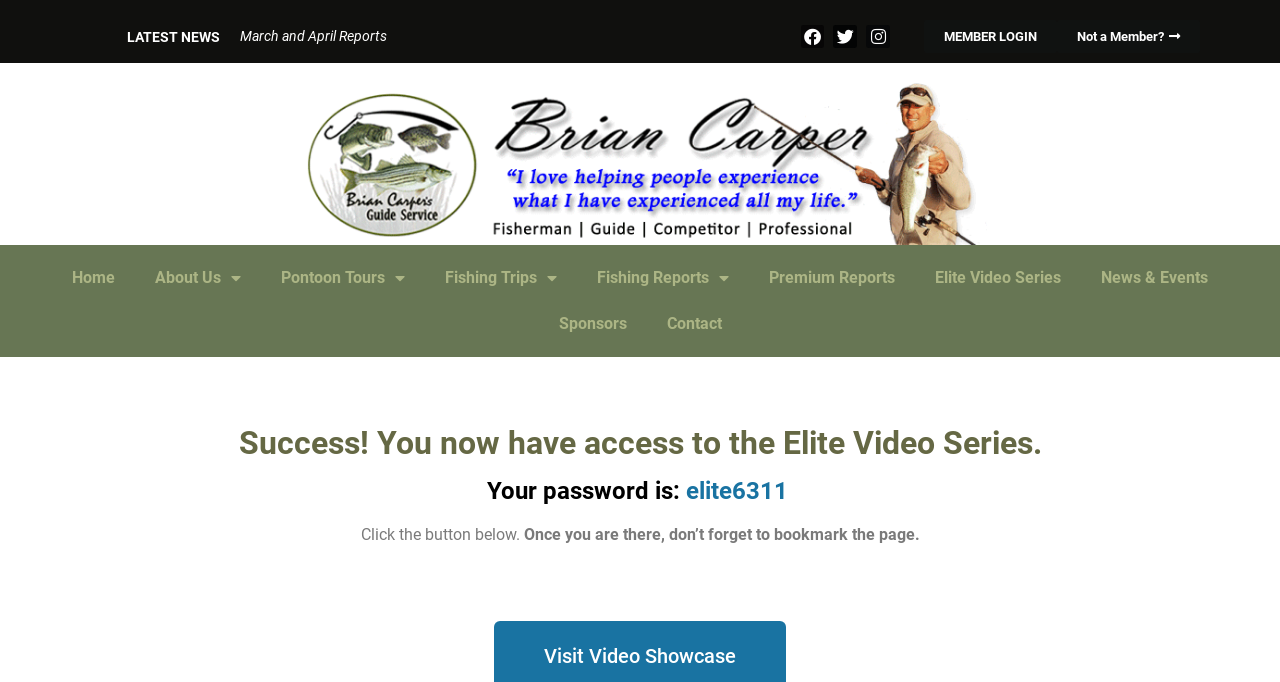For the element described, predict the bounding box coordinates as (top-left x, top-left y, bottom-right x, bottom-right y). All values should be between 0 and 1. Element description: MEMBER LOGIN

[0.722, 0.029, 0.826, 0.078]